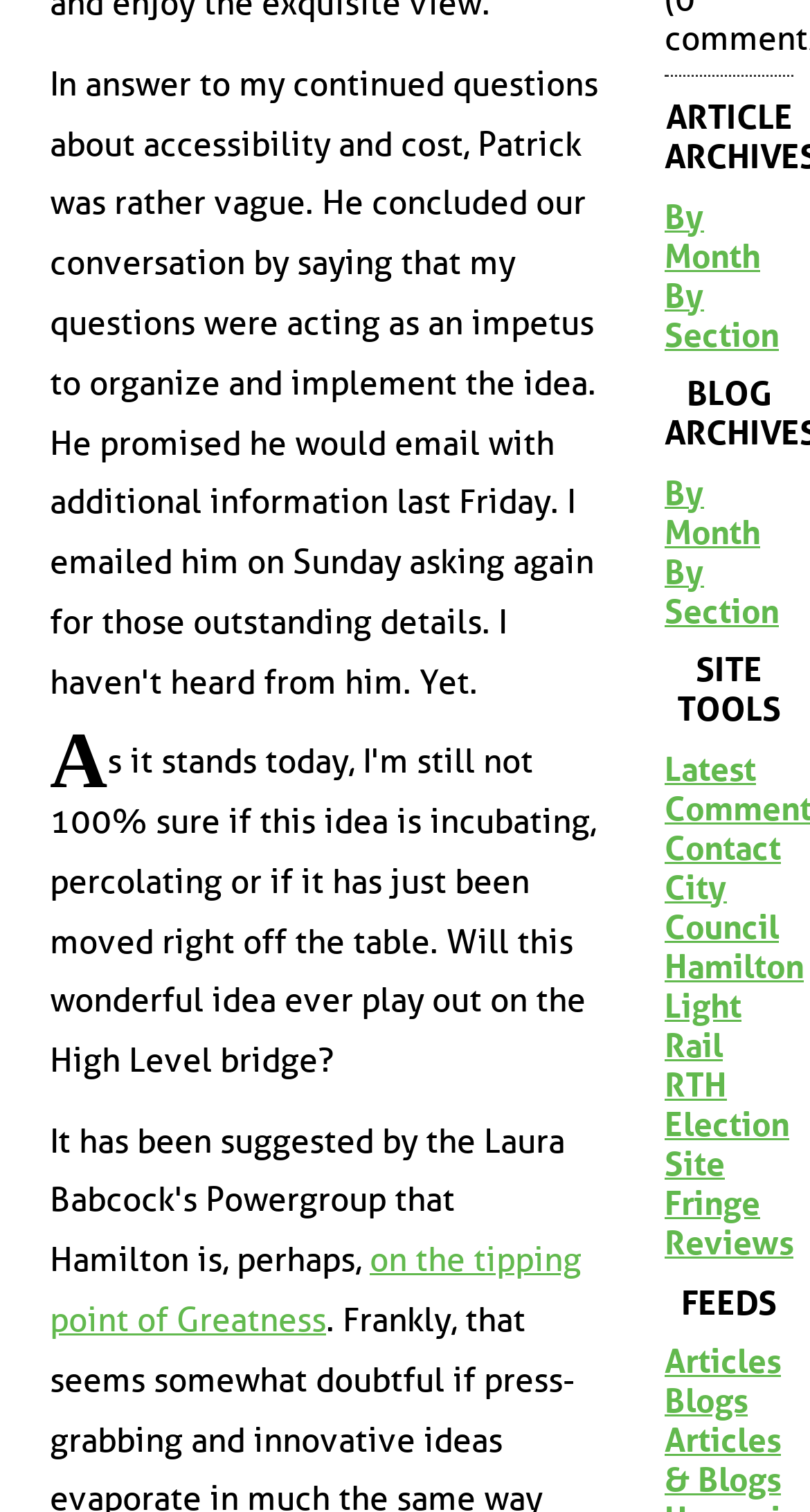What is the last link in the SITE TOOLS section?
Refer to the image and provide a thorough answer to the question.

I looked at the SITE TOOLS section and found the last link, which is 'Fringe Reviews', located at the bottom of the section.